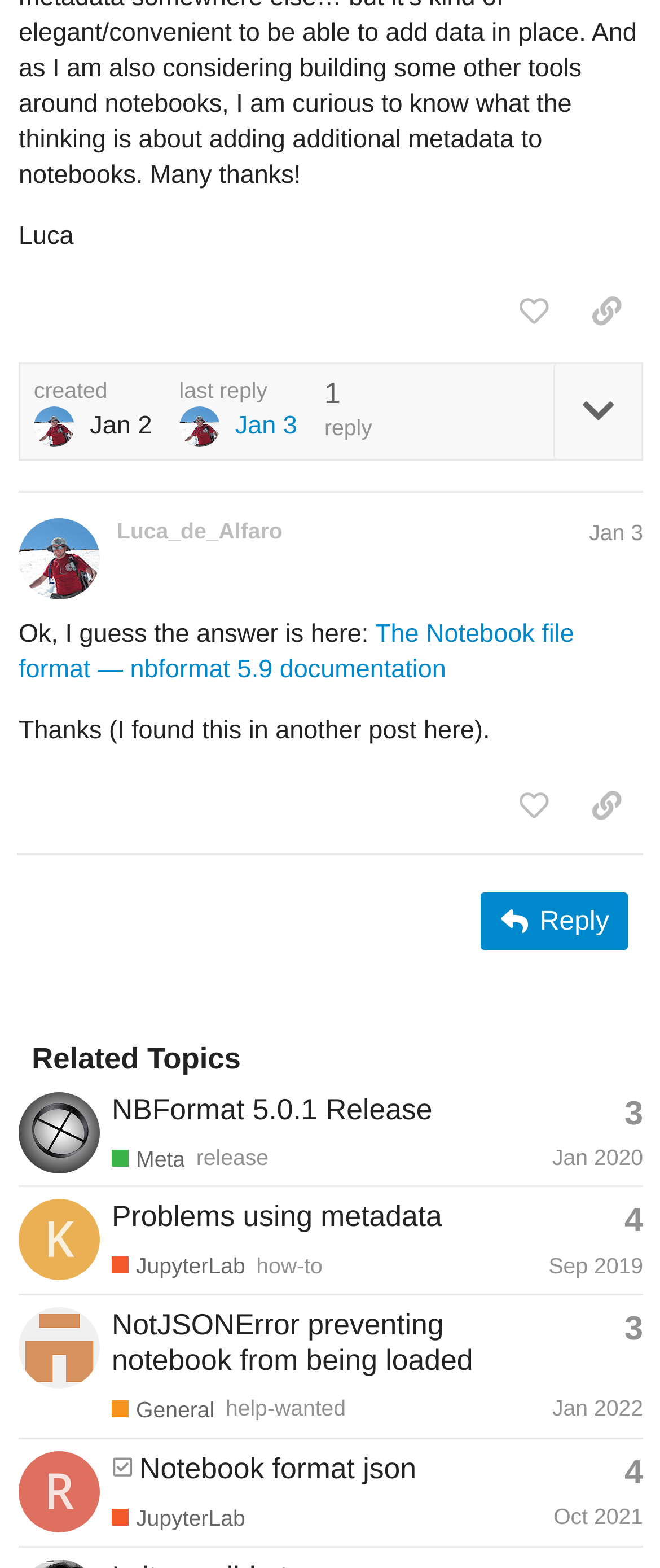Identify the bounding box coordinates of the area you need to click to perform the following instruction: "copy a link to this post to clipboard".

[0.864, 0.179, 0.974, 0.22]